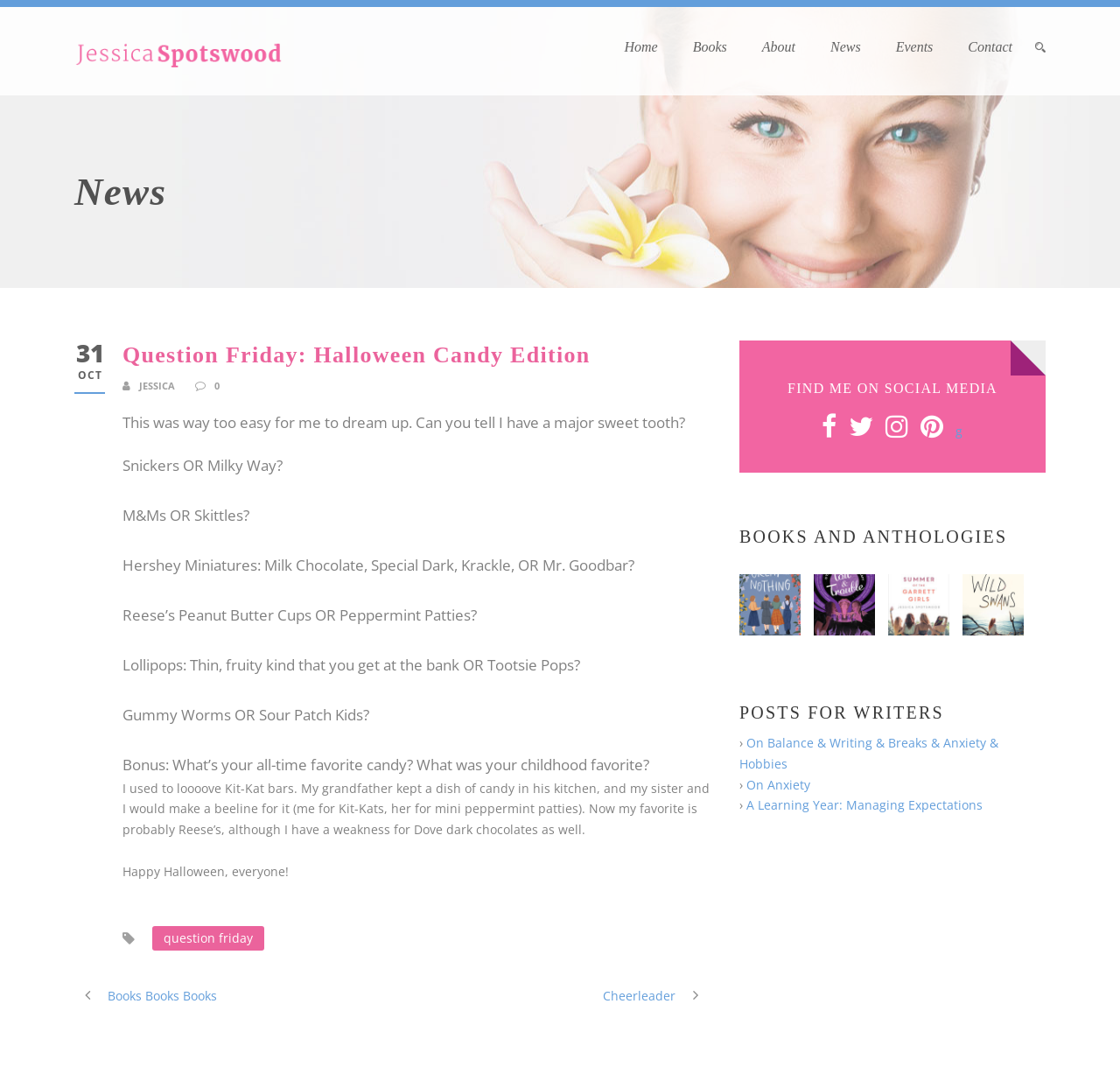Please specify the bounding box coordinates for the clickable region that will help you carry out the instruction: "Read the 'On Balance & Writing & Breaks & Anxiety & Hobbies' post".

[0.66, 0.684, 0.891, 0.719]